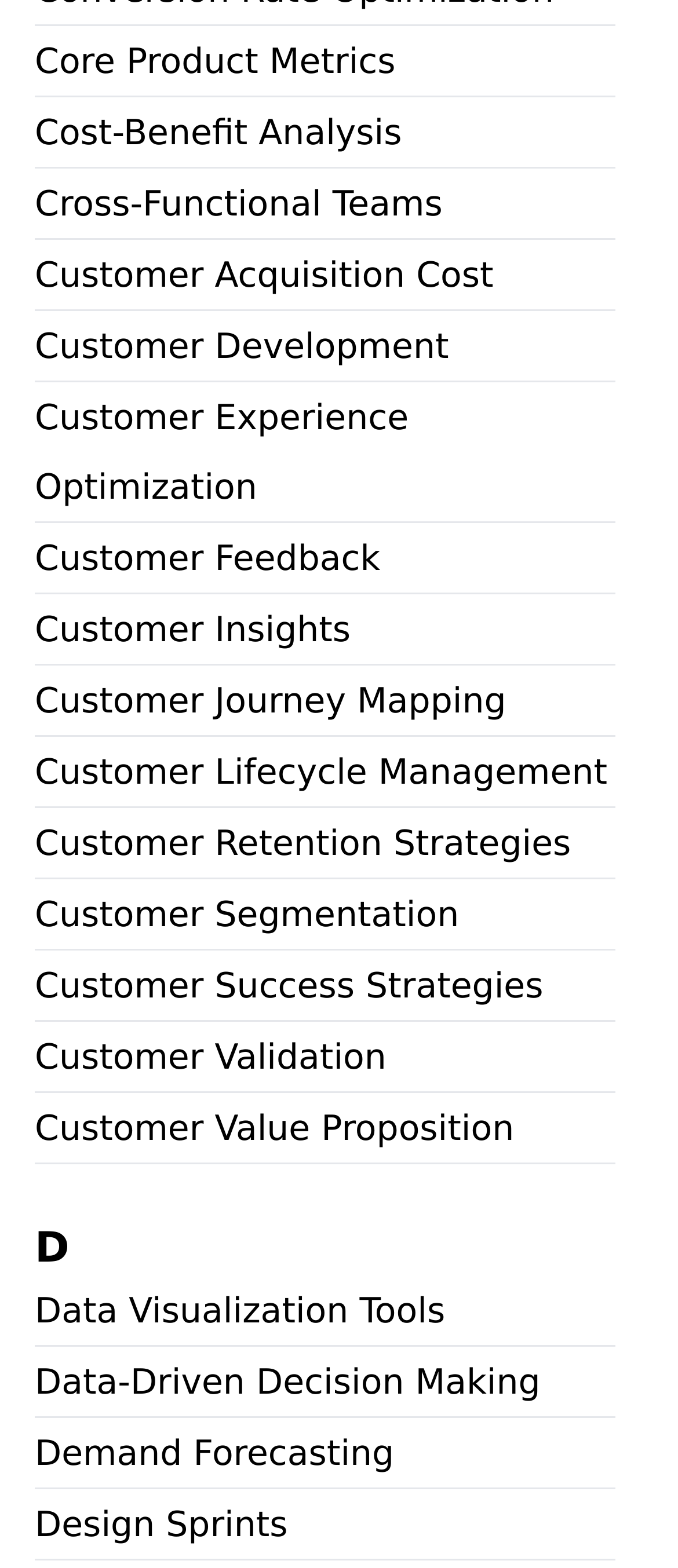Locate the bounding box of the UI element defined by this description: "Customer Validation". The coordinates should be given as four float numbers between 0 and 1, formatted as [left, top, right, bottom].

[0.051, 0.652, 0.908, 0.697]